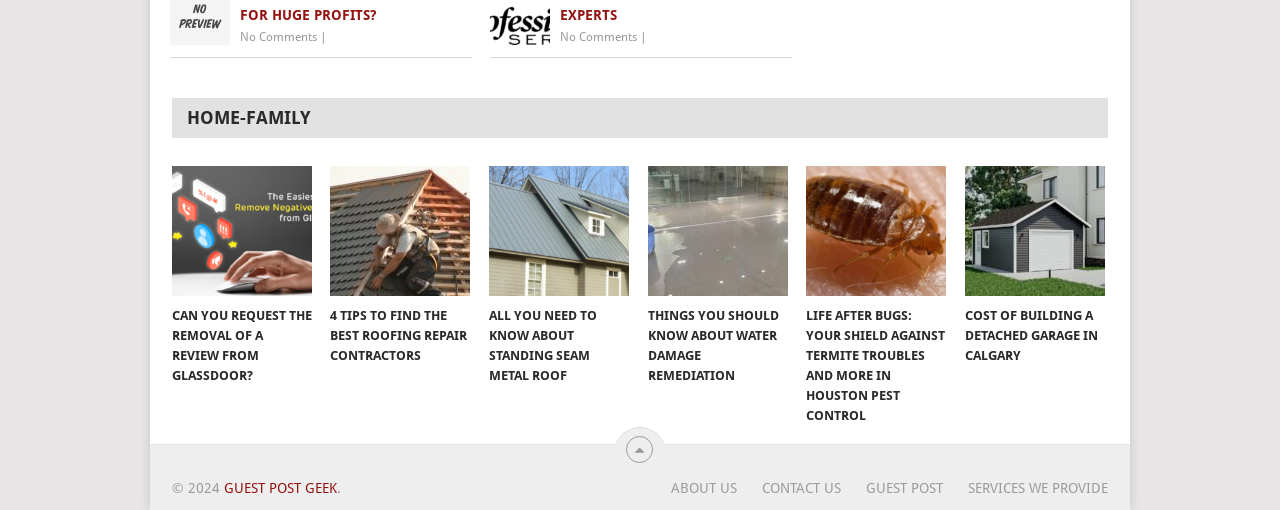Identify the bounding box for the UI element described as: "Guest Post". Ensure the coordinates are four float numbers between 0 and 1, formatted as [left, top, right, bottom].

[0.657, 0.941, 0.737, 0.972]